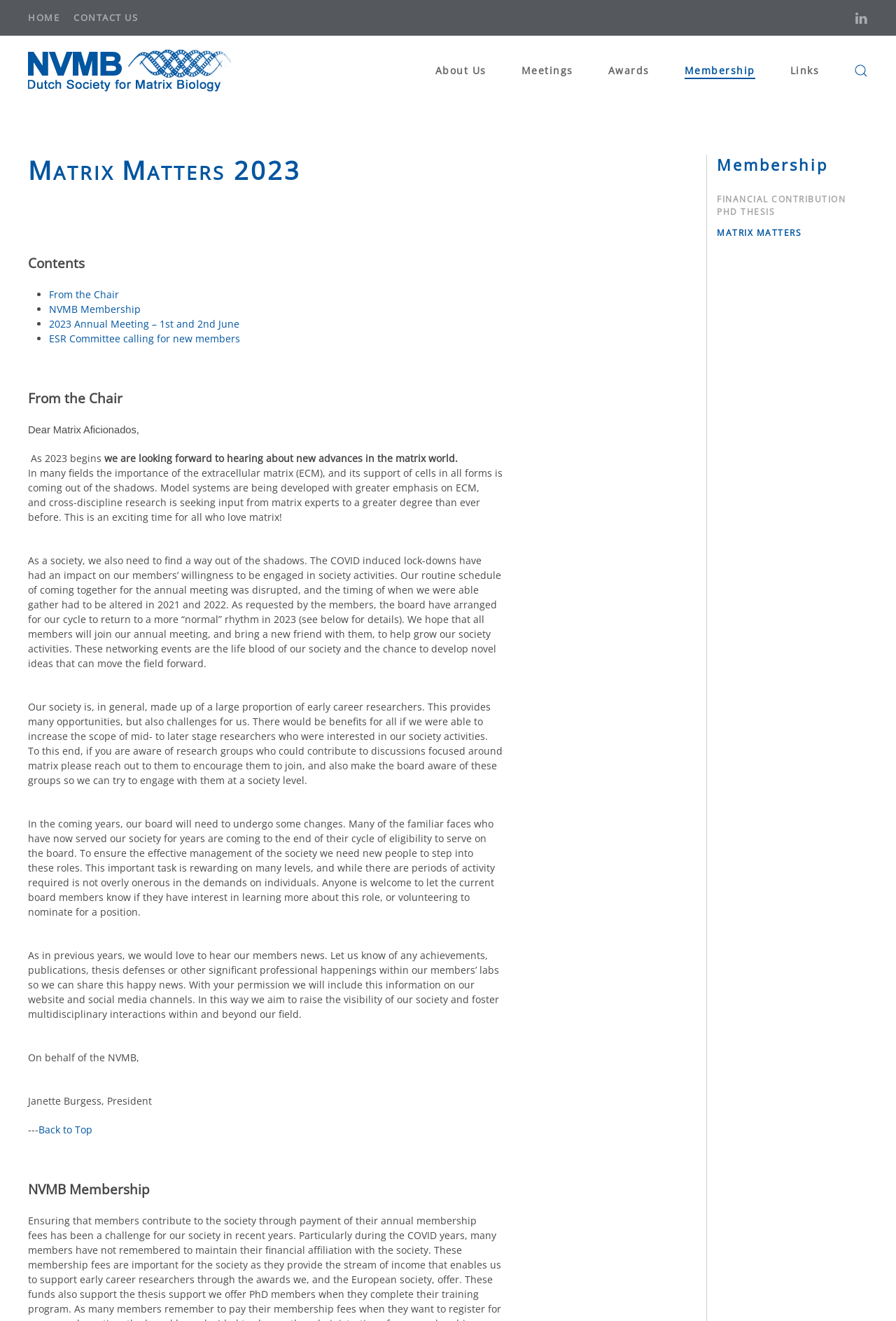Identify the bounding box of the UI element that matches this description: "Skip to main content".

[0.035, 0.024, 0.143, 0.034]